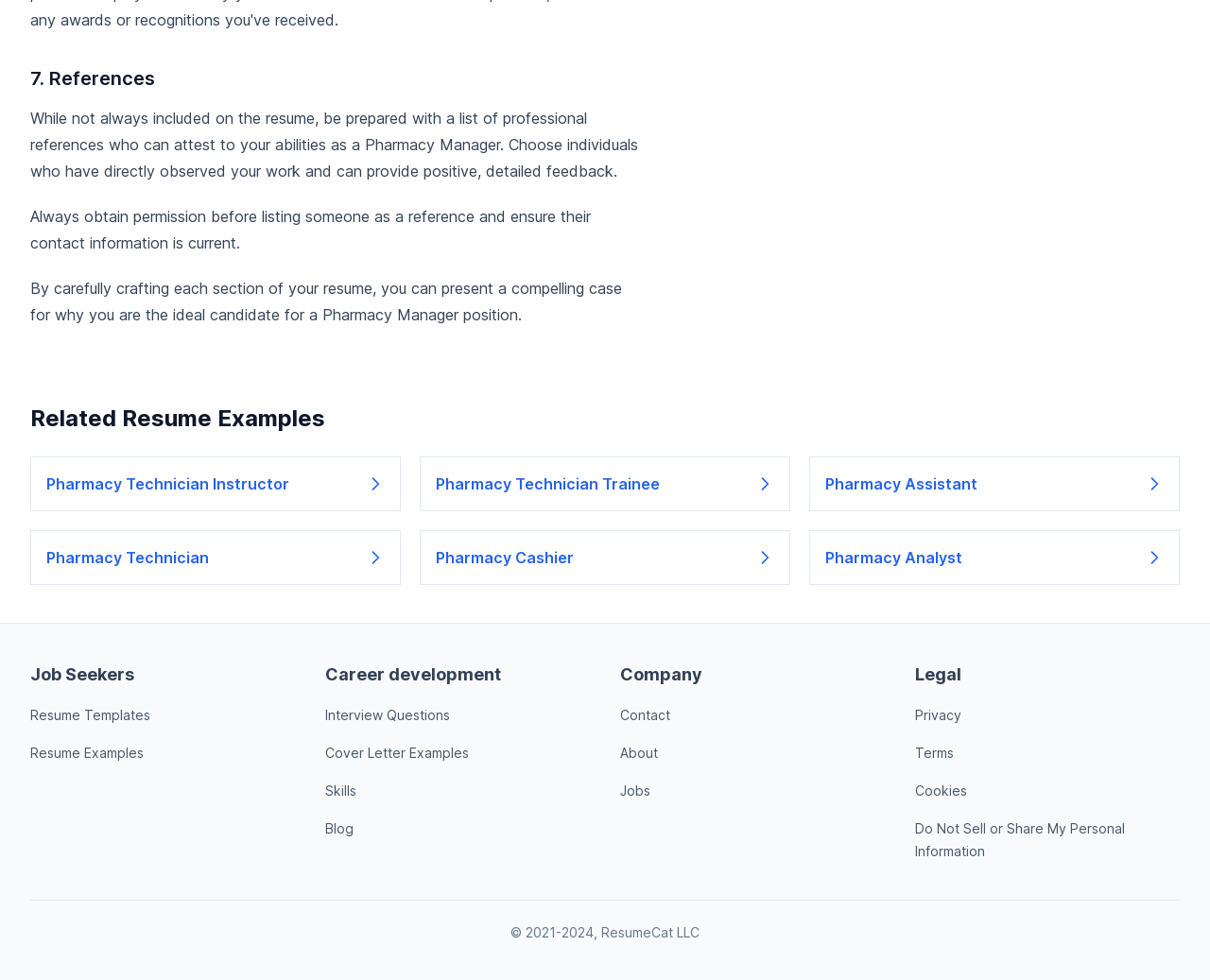What are the related resume examples provided?
Please craft a detailed and exhaustive response to the question.

The webpage provides several related resume examples, including Pharmacy Technician Instructor, Pharmacy Technician Trainee, Pharmacy Assistant, Pharmacy Technician, Pharmacy Cashier, and Pharmacy Analyst. These examples are listed under the section 'Related Resume Examples'.